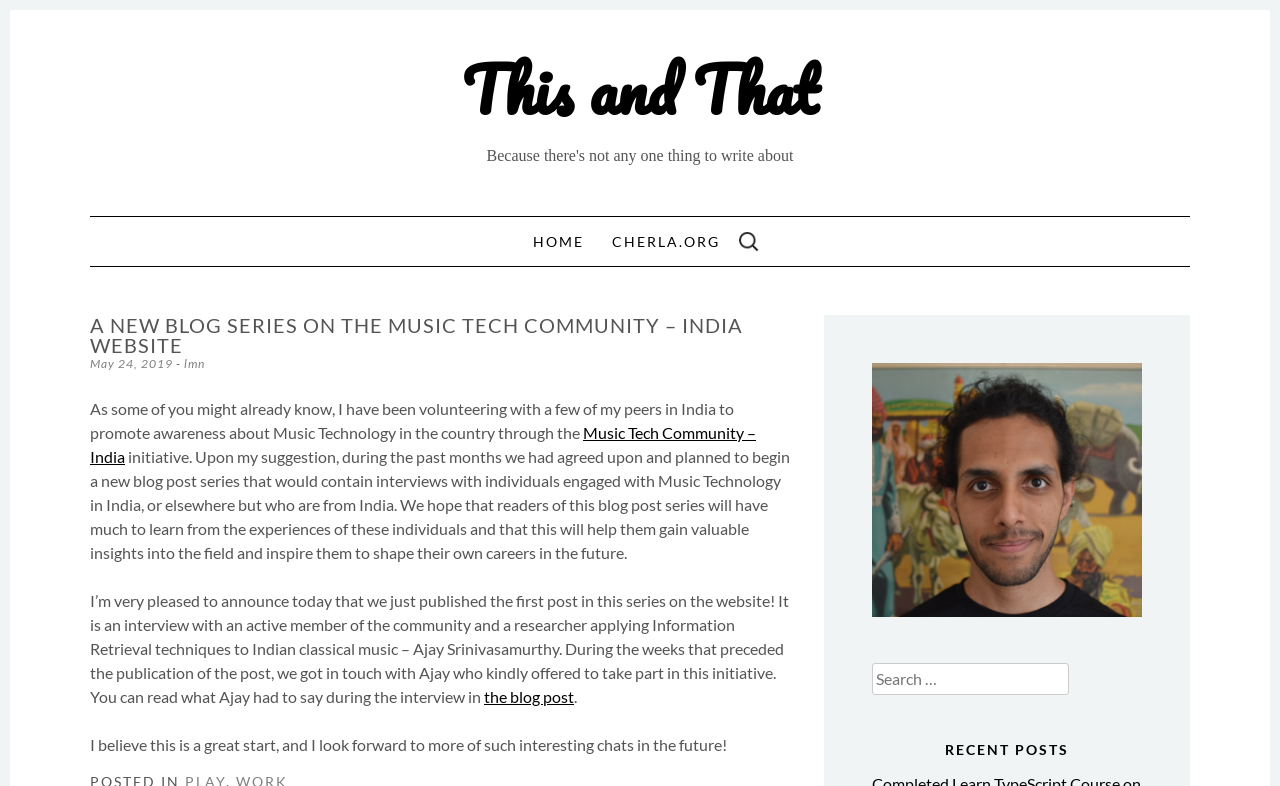Who is the person interviewed in the first blog post?
Based on the visual, give a brief answer using one word or a short phrase.

Ajay Srinivasamurthy